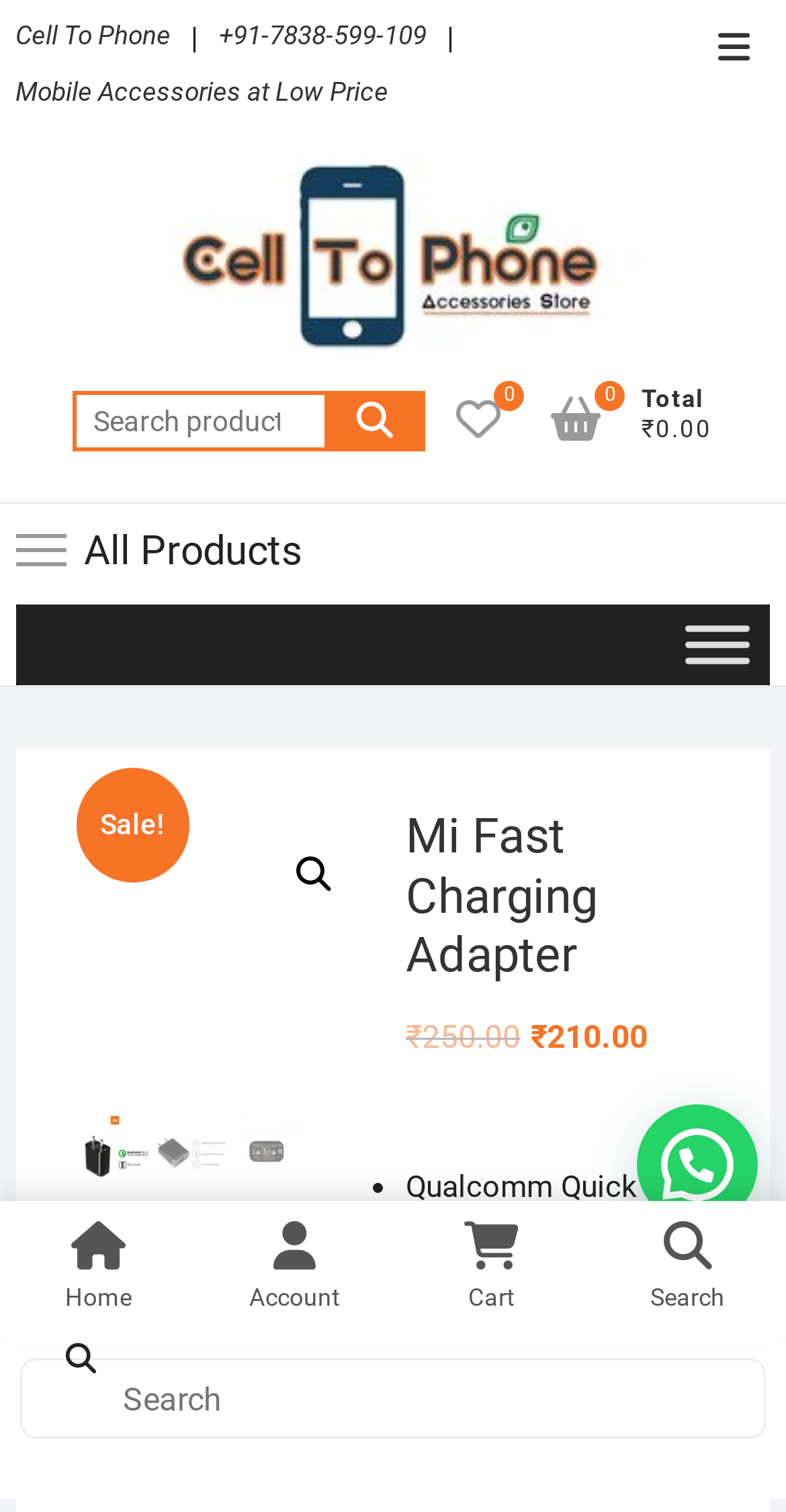Ascertain the bounding box coordinates for the UI element detailed here: "Home". The coordinates should be provided as [left, top, right, bottom] with each value being a float between 0 and 1.

[0.0, 0.807, 0.25, 0.872]